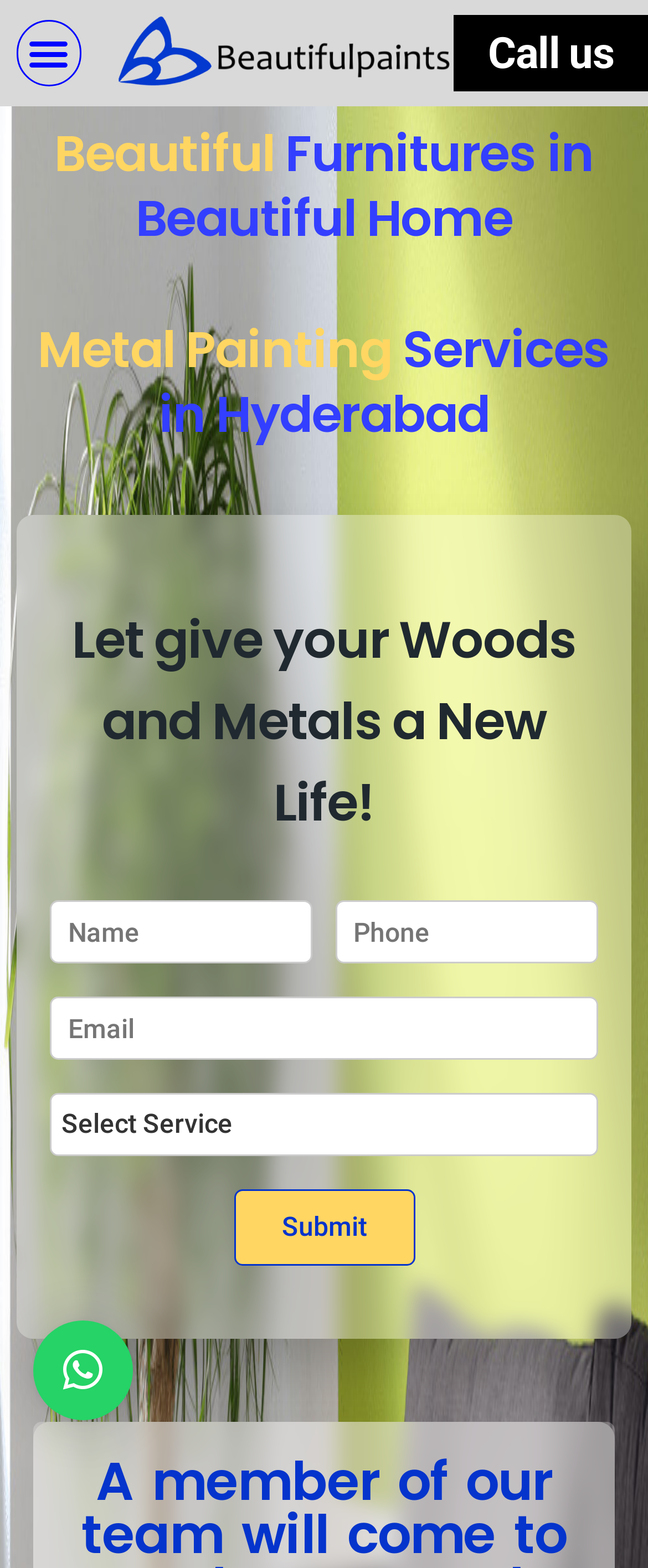What is the purpose of the service offered?
Please answer the question as detailed as possible based on the image.

Based on the webpage, it appears that the service offered is related to wood and metal painting, as indicated by the headings 'Metal Painting Services in Hyderabad' and 'Let give your Woods and Metals a New Life!'.